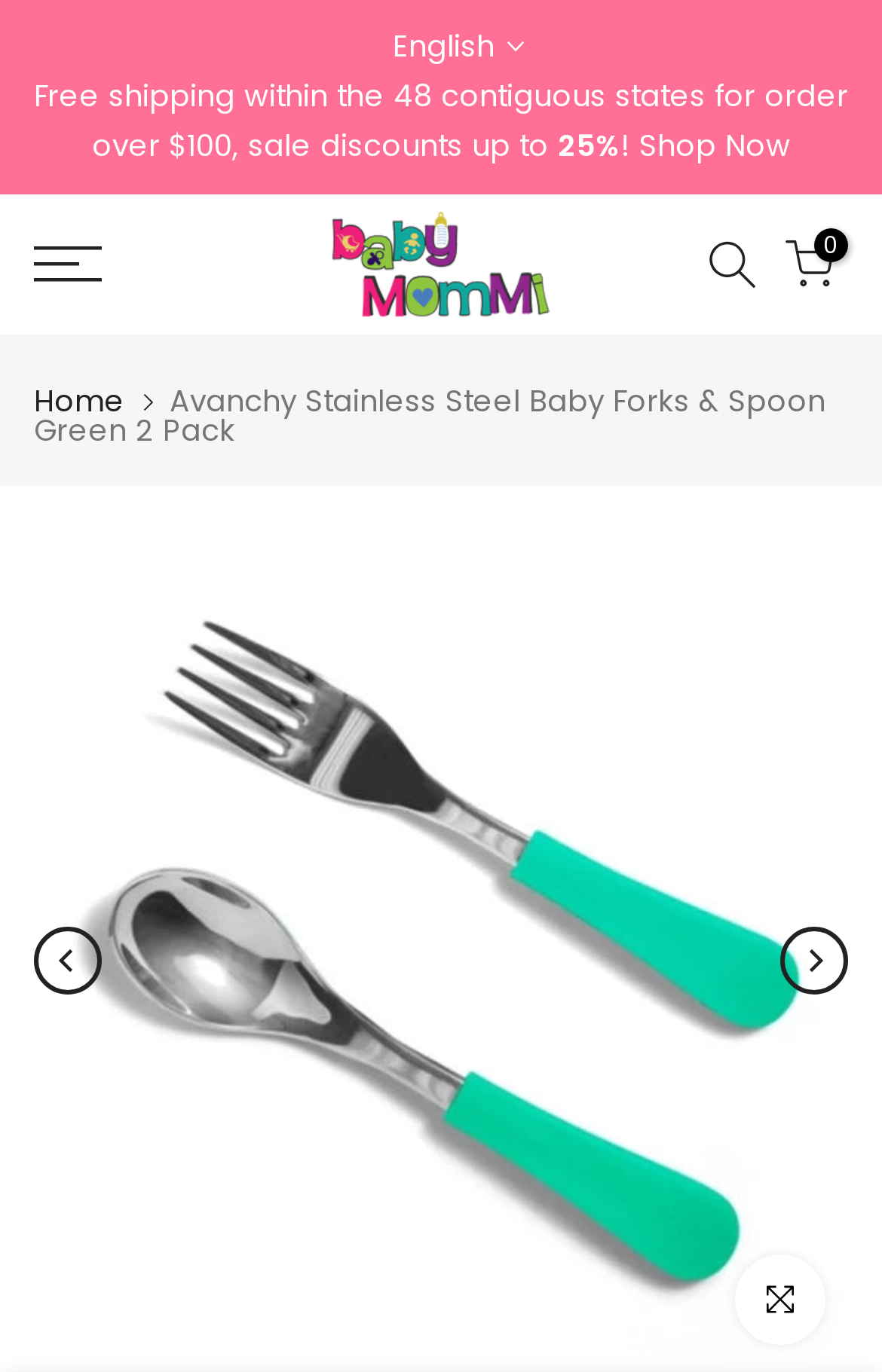Locate the bounding box coordinates of the clickable area needed to fulfill the instruction: "Shop Now".

[0.724, 0.091, 0.896, 0.122]